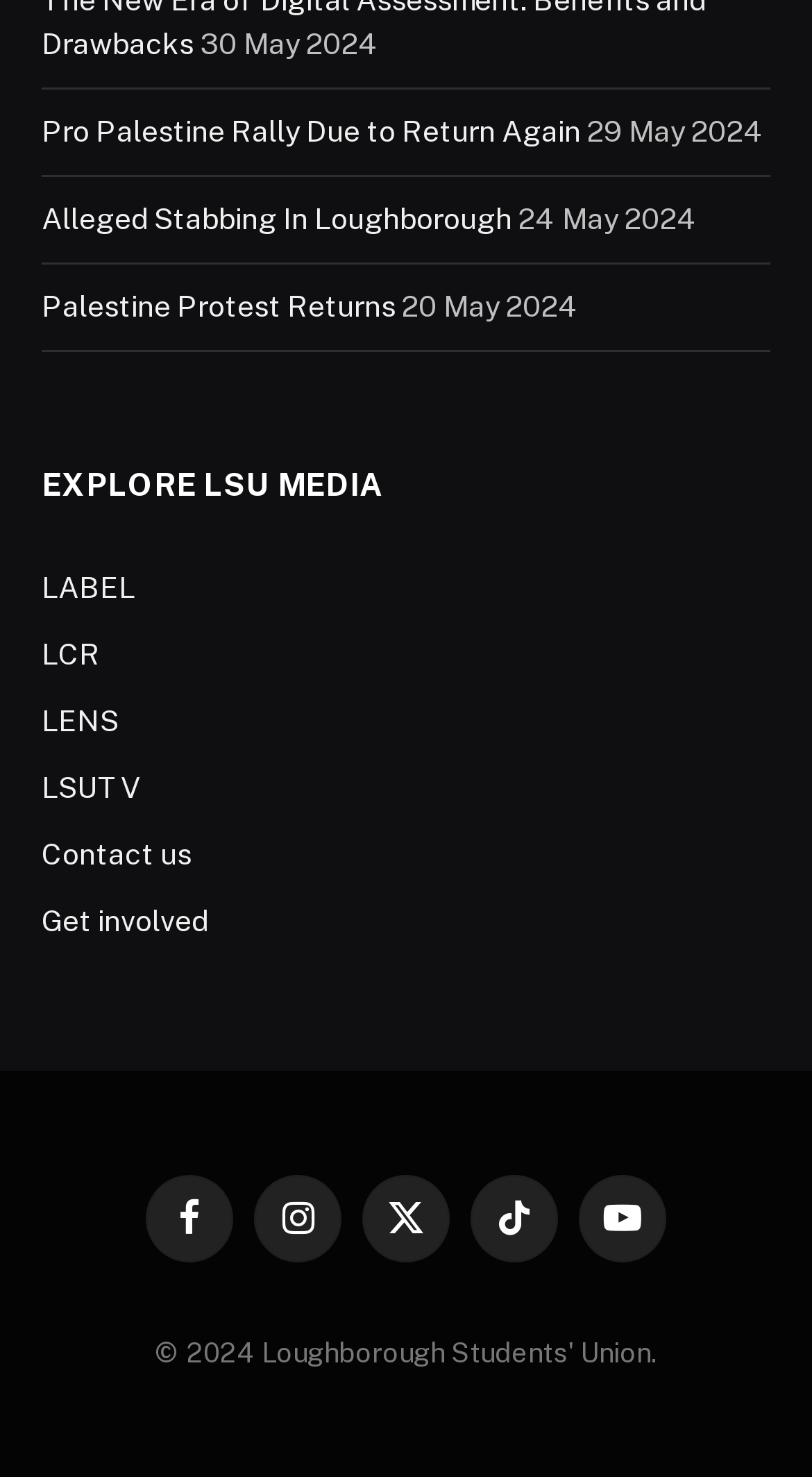Locate the bounding box coordinates of the clickable region necessary to complete the following instruction: "Click on 'Pro Palestine Rally Due to Return Again'". Provide the coordinates in the format of four float numbers between 0 and 1, i.e., [left, top, right, bottom].

[0.051, 0.077, 0.715, 0.1]